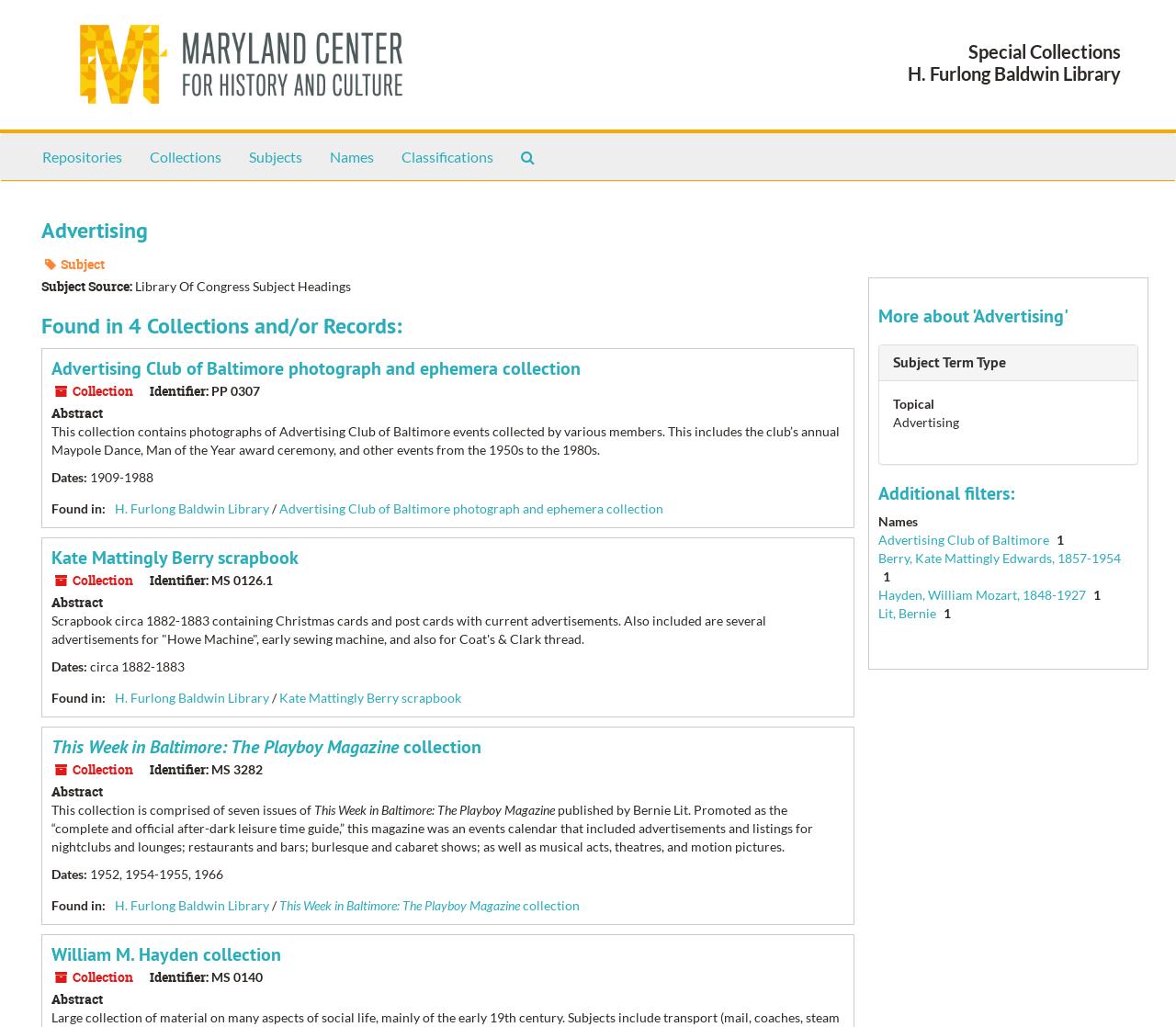Generate a comprehensive description of the webpage.

The webpage is about advertising, specifically related to the Maryland Center for History and Culture. At the top, there is a logo of the Maryland Center for History and Culture, accompanied by a link to the center's homepage. Below the logo, there are several navigation links, including "Repositories", "Collections", "Subjects", "Names", "Classifications", and "Search The Archives".

The main content of the page is divided into sections, each describing a collection related to advertising. There are four collections in total, each with its own heading, abstract, and details such as identifier, dates, and found in information. The collections are "Advertising Club of Baltimore photograph and ephemera collection", "Kate Mattingly Berry scrapbook", "This Week in Baltimore: The Playboy Magazine collection", and "William M. Hayden collection".

Each collection section includes a heading, a brief abstract, and details such as identifier, dates, and found in information. The abstracts provide a summary of the collection, including the types of materials included and the time period covered. The details section includes specific information about the collection, such as the identifier, dates, and the repository where the collection is housed.

At the bottom of the page, there is a section titled "More about 'Advertising'", which includes a heading and a link to a page with more information about the subject term "Advertising". There is also a section titled "Additional filters:", which includes a list of filters that can be applied to narrow down the search results.

Overall, the webpage provides a detailed description of four collections related to advertising, along with navigation links and filters to help users find more information on the topic.